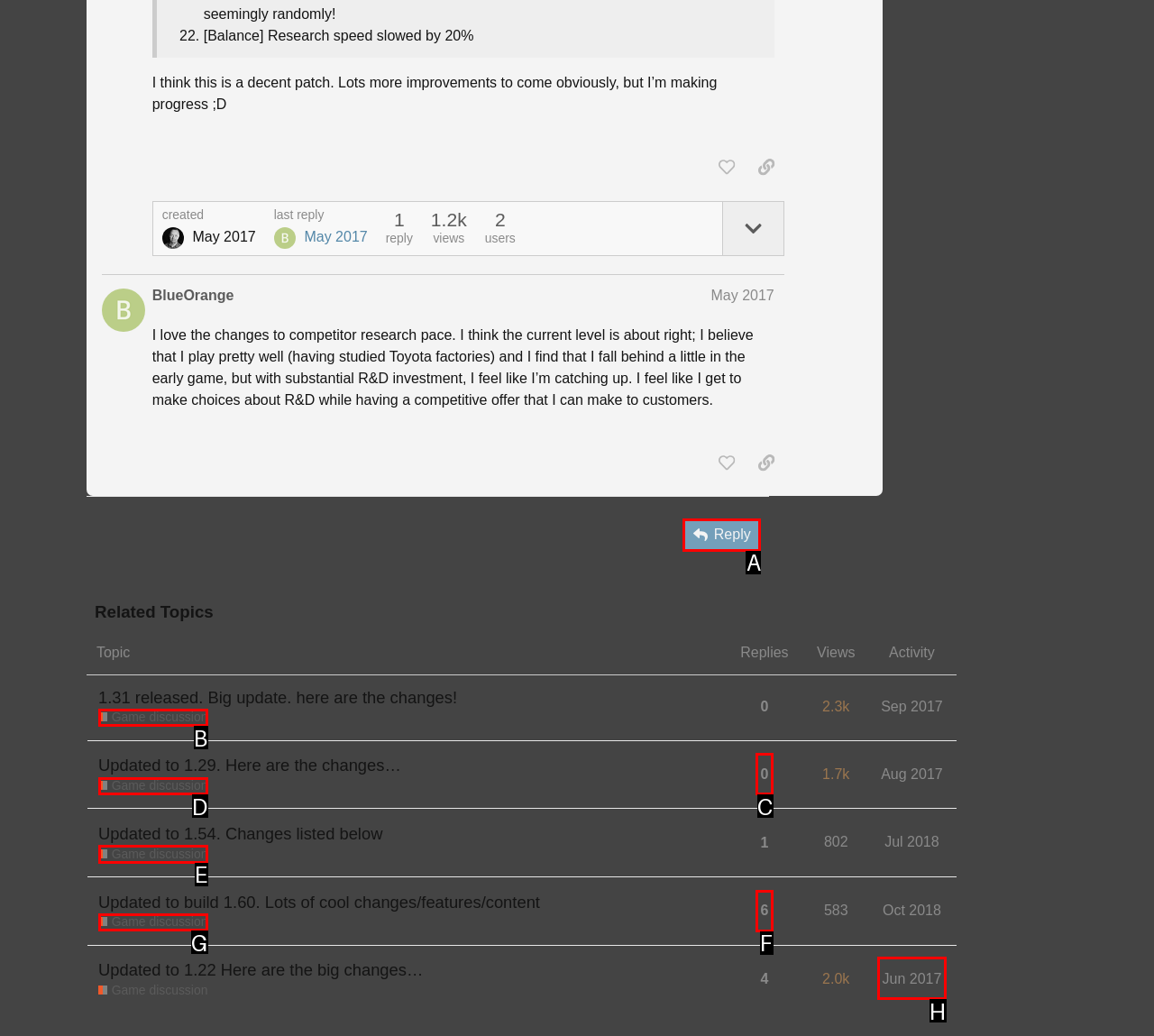Identify the correct option to click in order to complete this task: reply to the post
Answer with the letter of the chosen option directly.

A